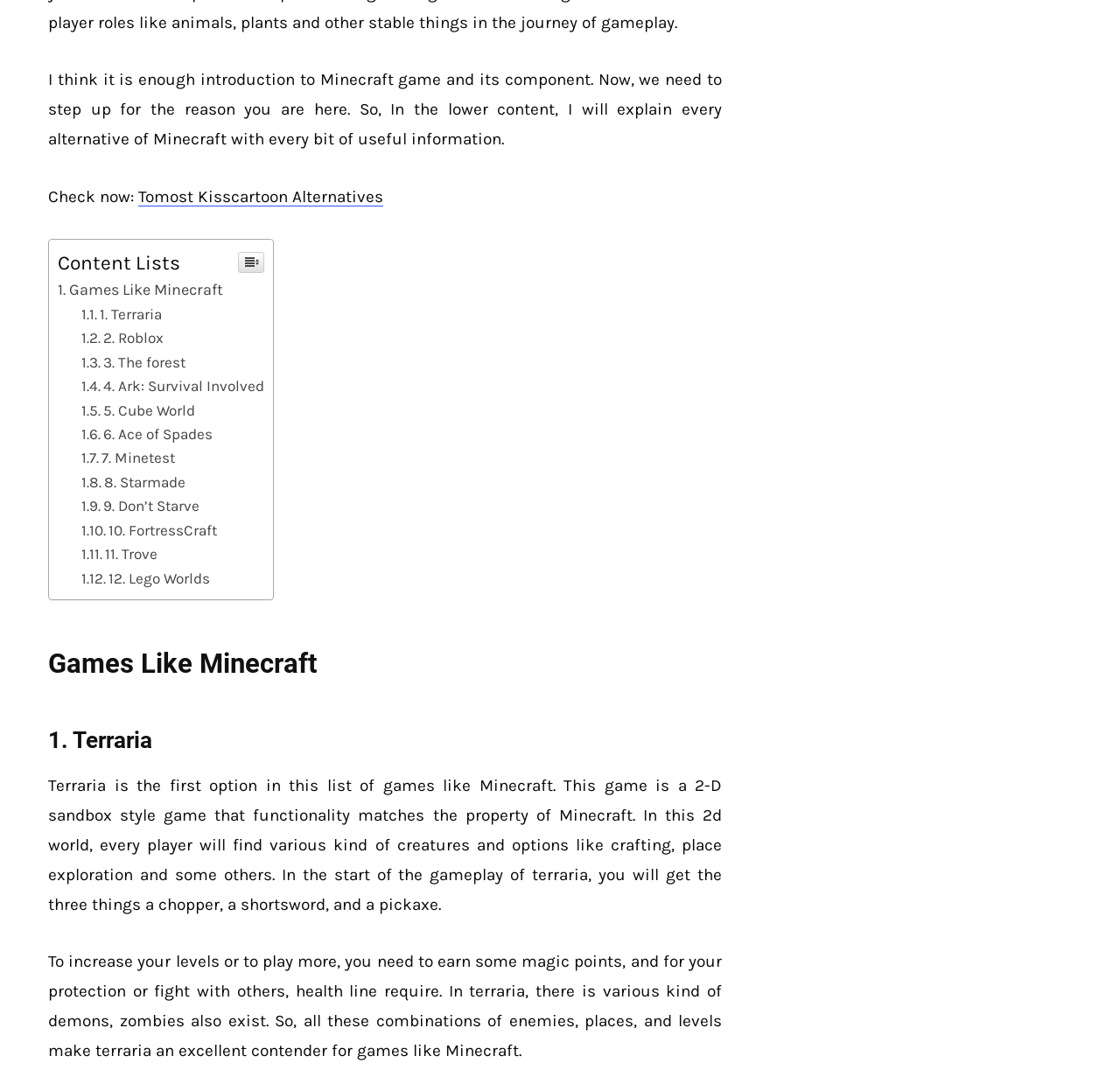What type of creatures can be found in Terraria?
Answer the question with a detailed and thorough explanation.

In Terraria, players can find various kinds of creatures, including demons and zombies. This information can be found in the description of Terraria, which explains the gameplay mechanics and features of the game.